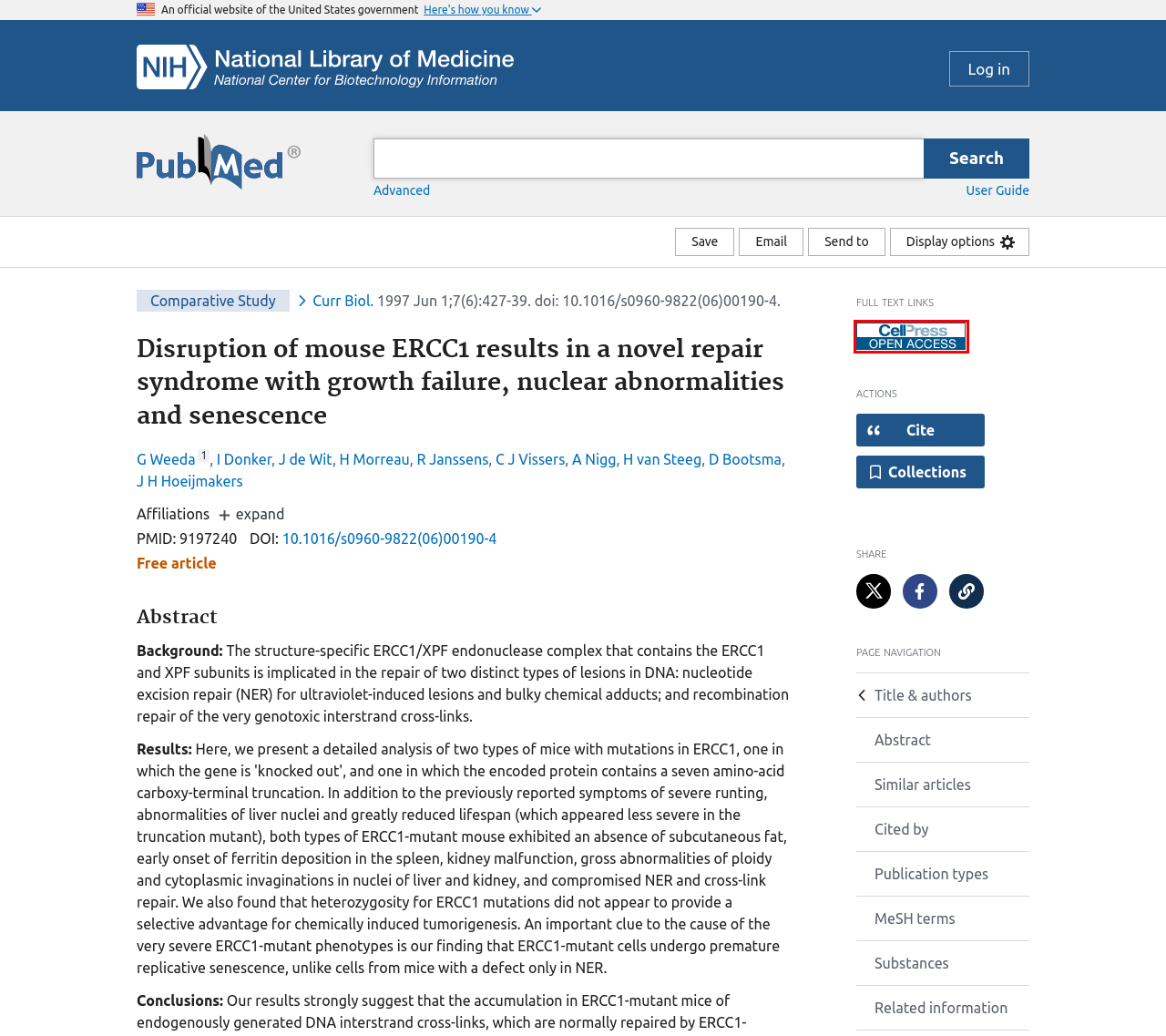Look at the screenshot of a webpage, where a red bounding box highlights an element. Select the best description that matches the new webpage after clicking the highlighted element. Here are the candidates:
A. MedGen for PubMed (Select 9197240) - MedGen - NCBI
B. Home - Books - NCBI
C. Home - MeSH - NCBI
D. Log in / 
    NCBI
E. Nucleotide (RefSeq) Links for PubMed (Select 9197240) - Nucleotide - NCBI
F. Redirecting
G. NLM Support Center
		 · NLM Customer Support Center
H. National Center for Biotechnology Information

F